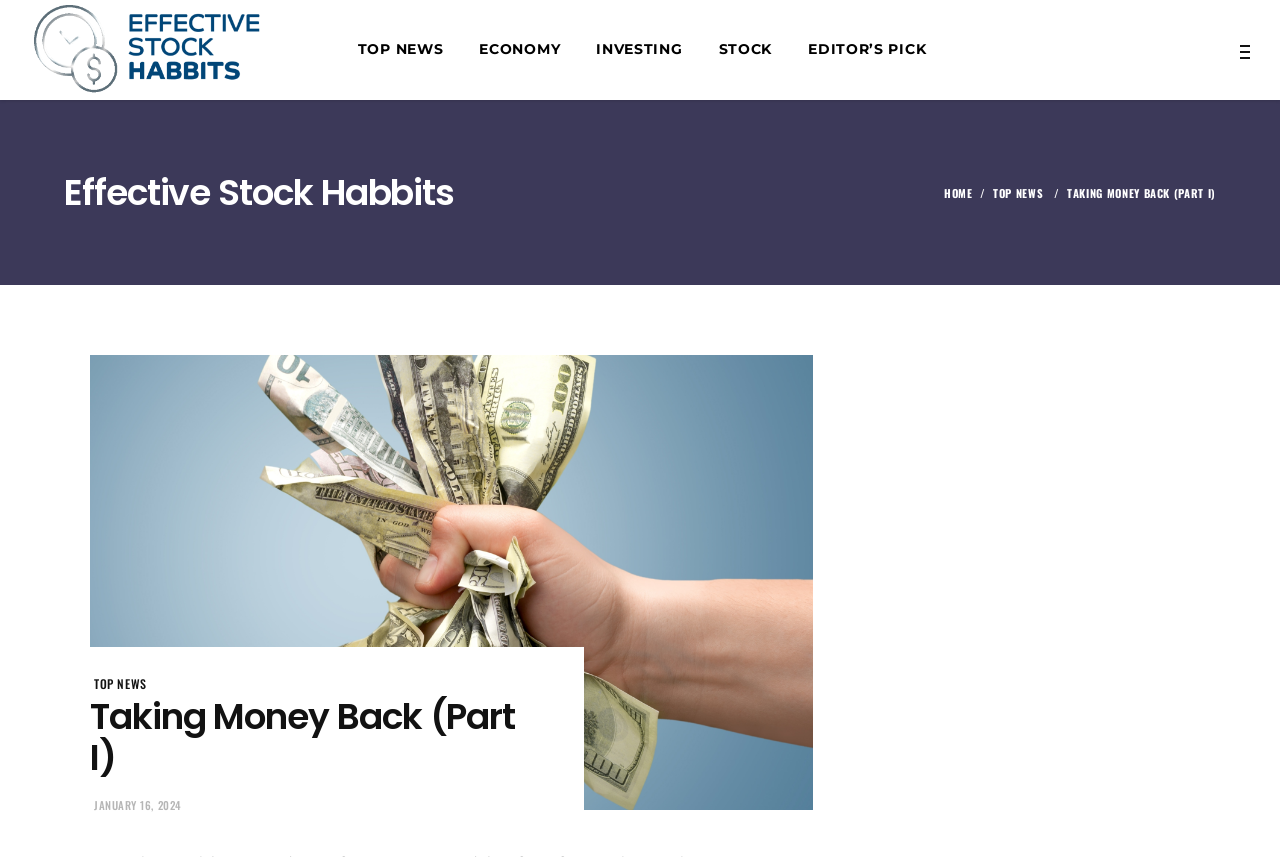What is the logo of the website?
From the screenshot, supply a one-word or short-phrase answer.

dark logo, light logo